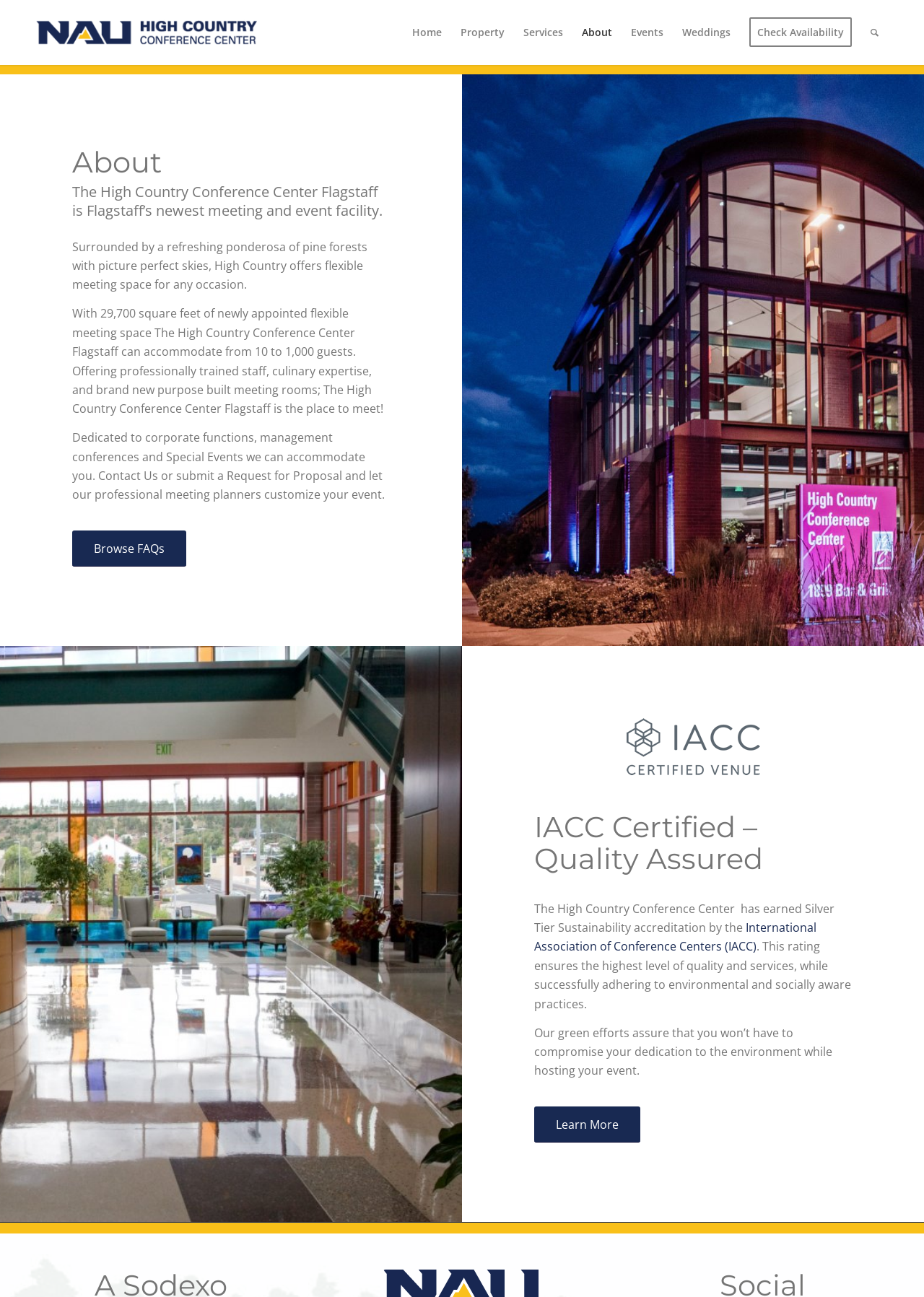Determine the bounding box coordinates for the area that should be clicked to carry out the following instruction: "Browse FAQs".

[0.078, 0.409, 0.202, 0.437]